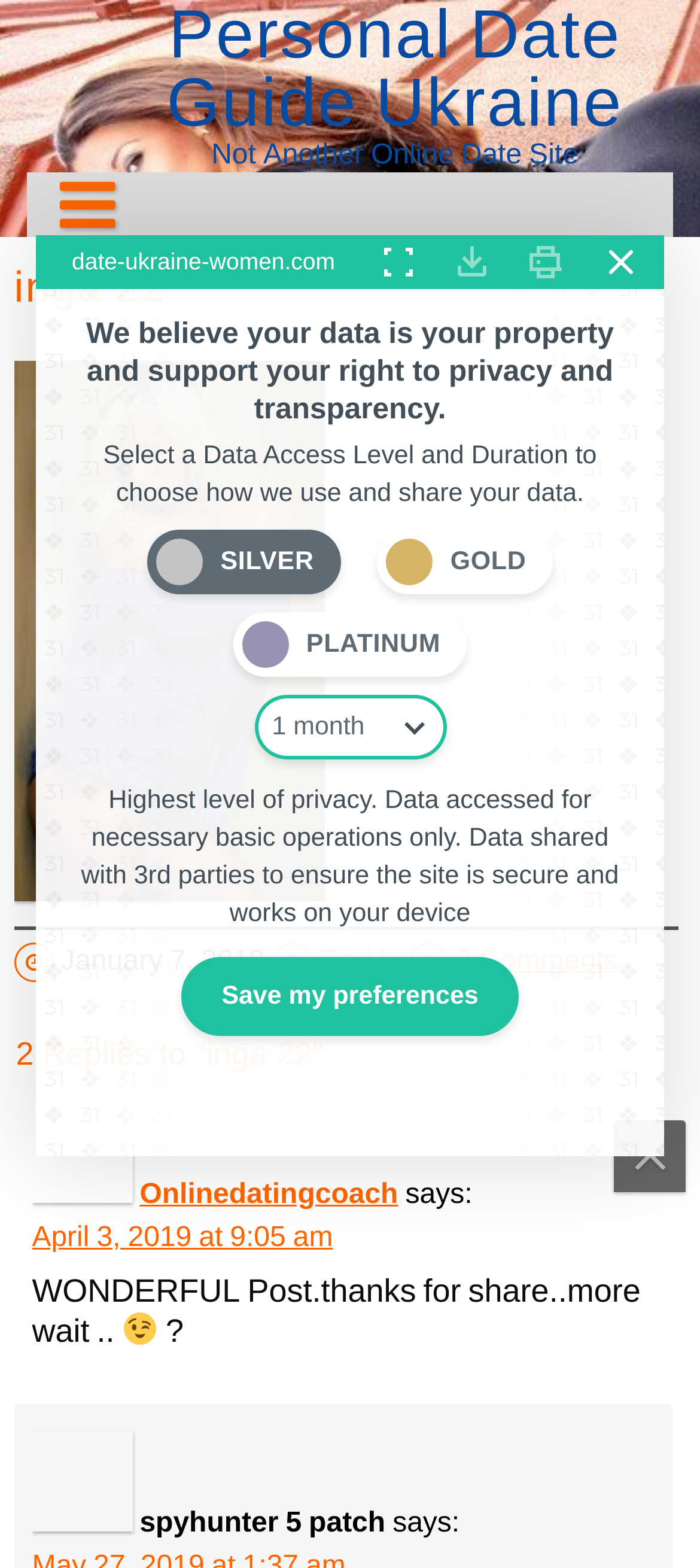Respond to the question with just a single word or phrase: 
What is the name of the personal date guide?

inga 22